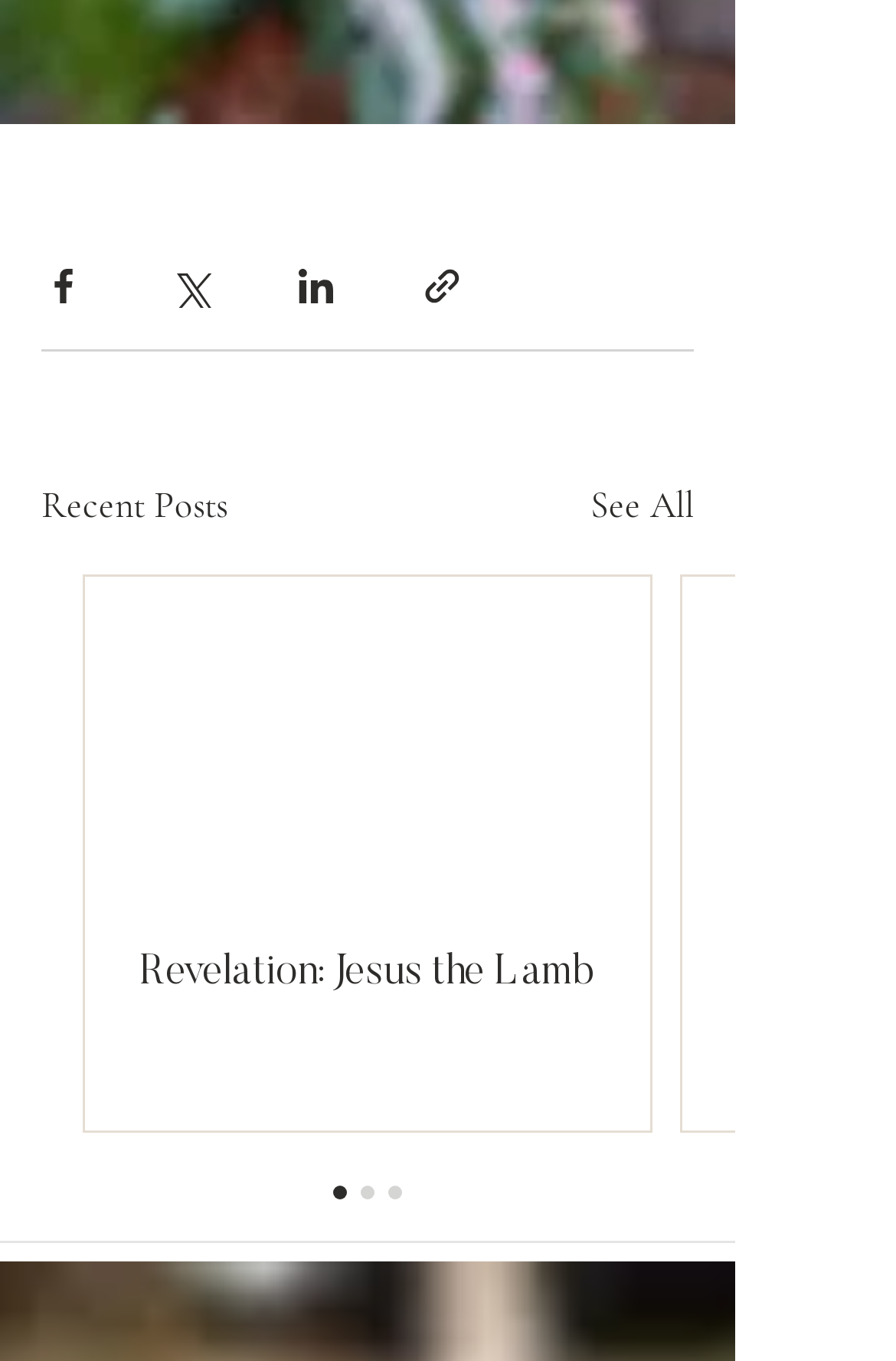How many links are there in the first hidden article?
We need a detailed and exhaustive answer to the question. Please elaborate.

I checked the first hidden article element and found that it contains two link elements, one with no text and another with the text 'Revelation: Jesus the Lamb'.